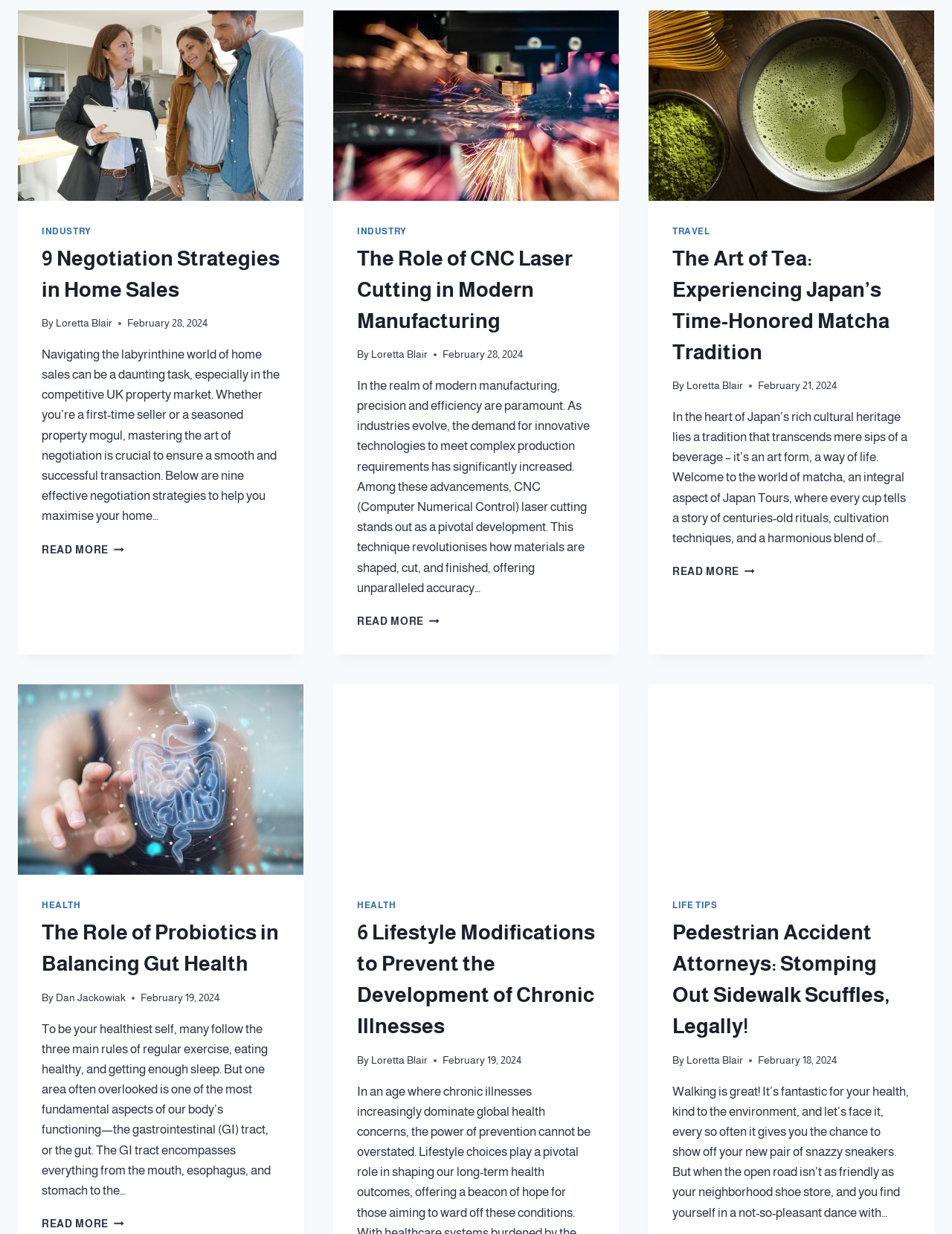Please locate the bounding box coordinates of the element that should be clicked to achieve the given instruction: "Learn about the role of CNC laser cutting in modern manufacturing".

[0.375, 0.499, 0.461, 0.508]